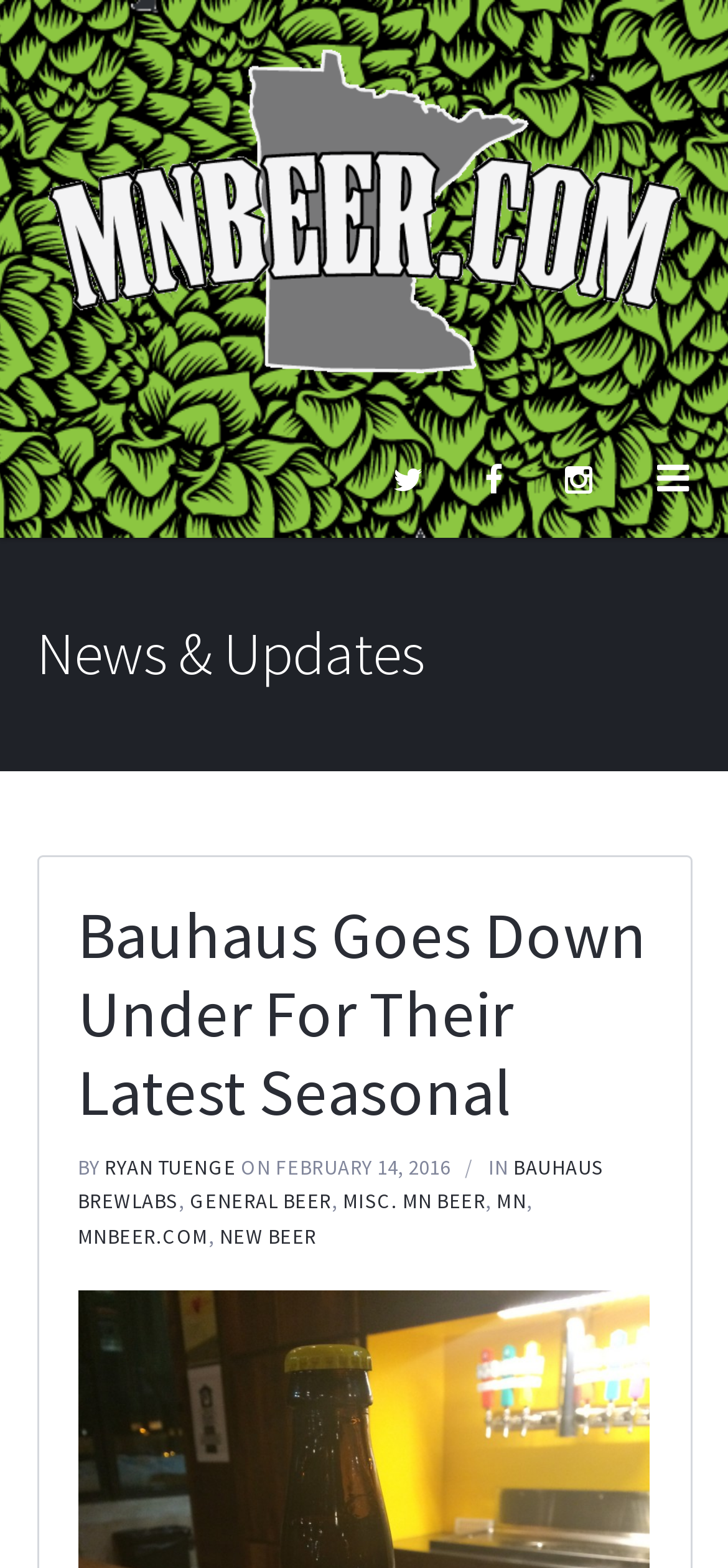Convey a detailed summary of the webpage, mentioning all key elements.

The webpage appears to be a blog post or article about Bauhaus Brewlabs' latest seasonal beer. At the top of the page, there is a heading that reads "MNBeer – Craft beer information from the Twin Cities, Minnesota, Minneapolis, St. Paul and beyond", which is also a link. Below this heading, there is an image with the same description.

On the top-right side of the page, there are three social media links, represented by icons, which are positioned horizontally next to each other.

Further down the page, there is a heading that reads "News & Updates". Below this heading, there is another heading that reads "Bauhaus Goes Down Under For Their Latest Seasonal". This is followed by a byline that reads "BY RYAN TUENGE" and a date "ON FEBRUARY 14, 2016".

The article content is not explicitly described in the accessibility tree, but it appears to be a blog post or article about Bauhaus Brewlabs' latest seasonal beer, with tags or categories listed below the byline, including "BAUHAUS BREWLABS", "GENERAL BEER", "MISC. MN BEER", "MN", and "MNBEER.COM". There is also a link to "NEW BEER" at the bottom of the page.